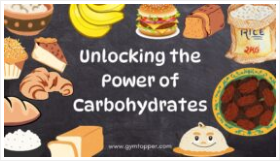Review the image closely and give a comprehensive answer to the question: What is the theme of the image?

The caption clearly mentions that the image features a vibrant and engaging design centered around the theme 'Unlocking the Power of Carbohydrates', which suggests that the image is focused on exploring the importance of carbohydrates in our diet.